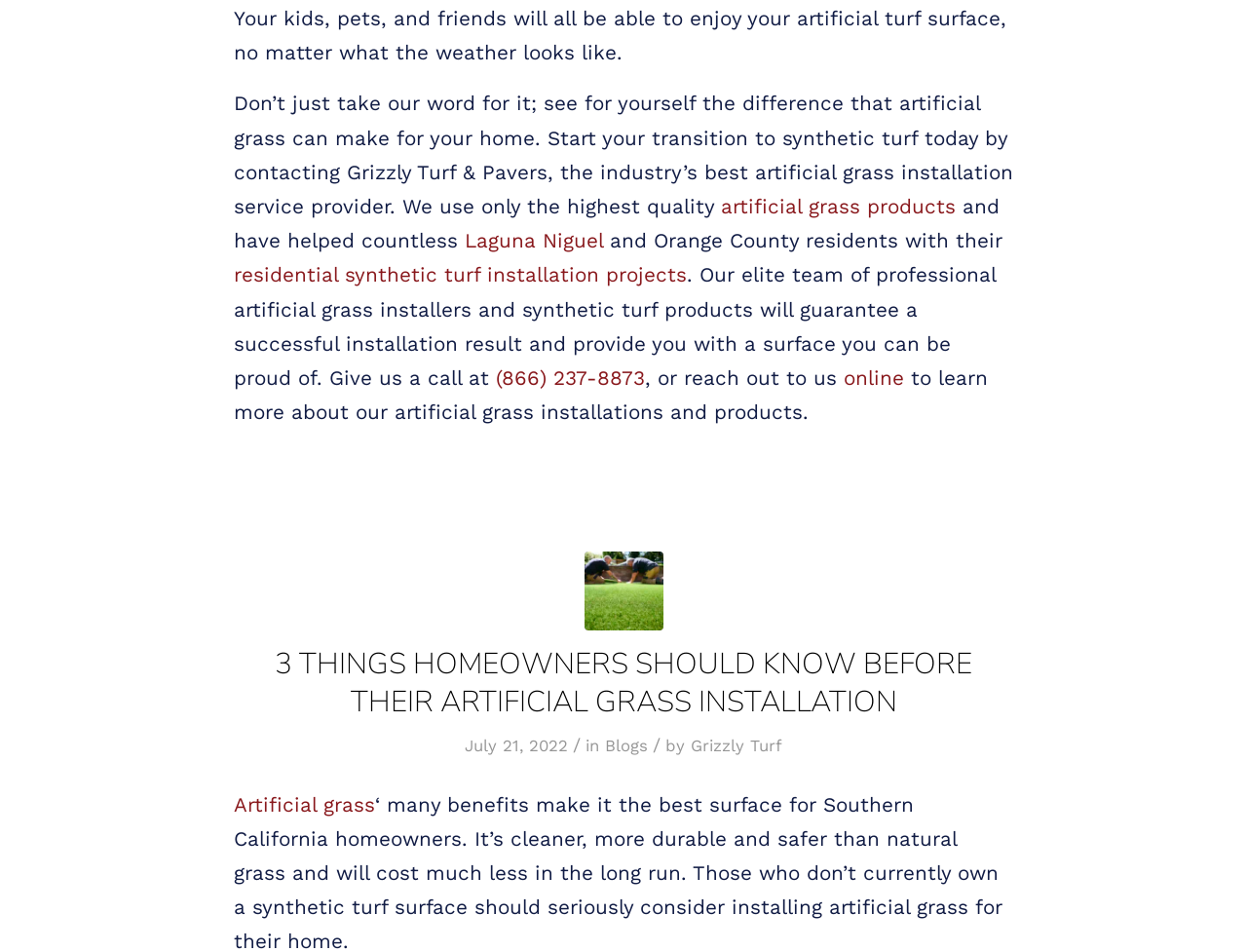What is the location of the company's service?
Analyze the screenshot and provide a detailed answer to the question.

The location of the company's service can be found in the text 'and have helped countless Laguna Niguel and Orange County residents with their residential synthetic turf installation projects' which is located in the middle of the webpage.